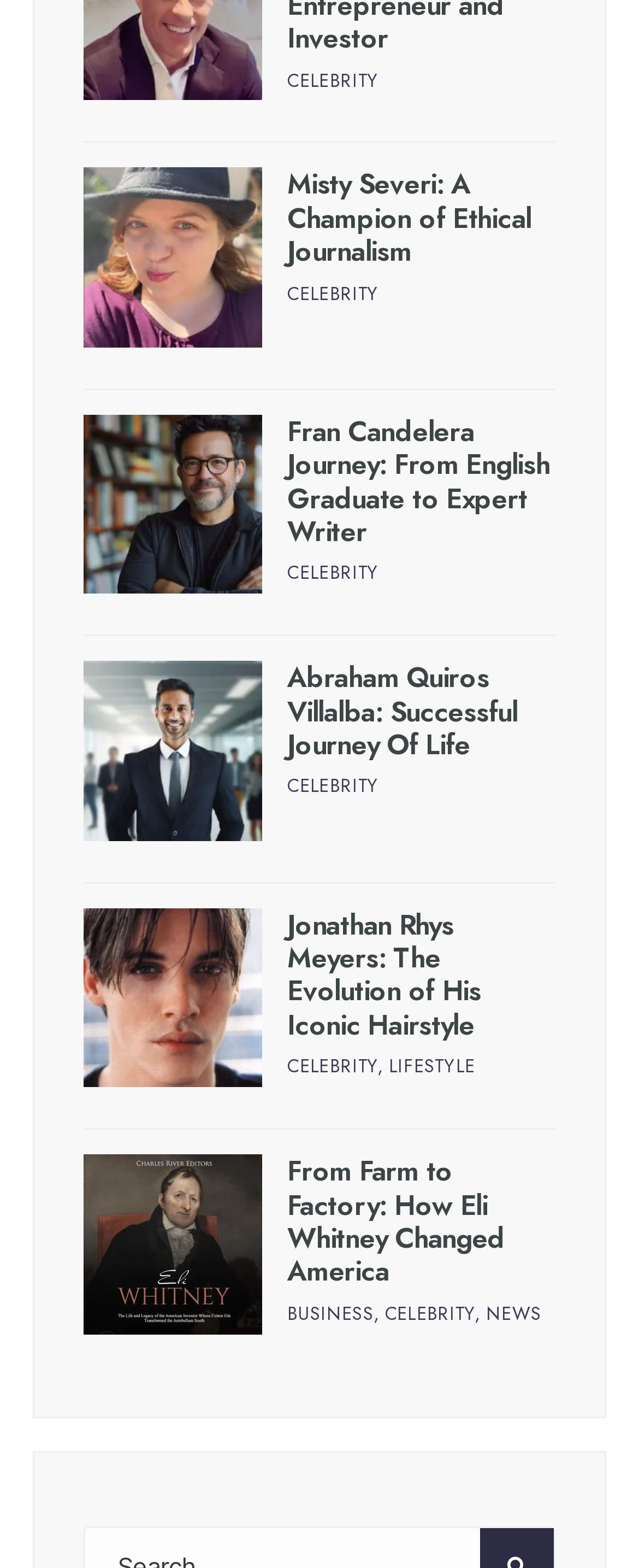Please answer the following question using a single word or phrase: What is the category of Eli Whitney inventions?

LIFESTYLE